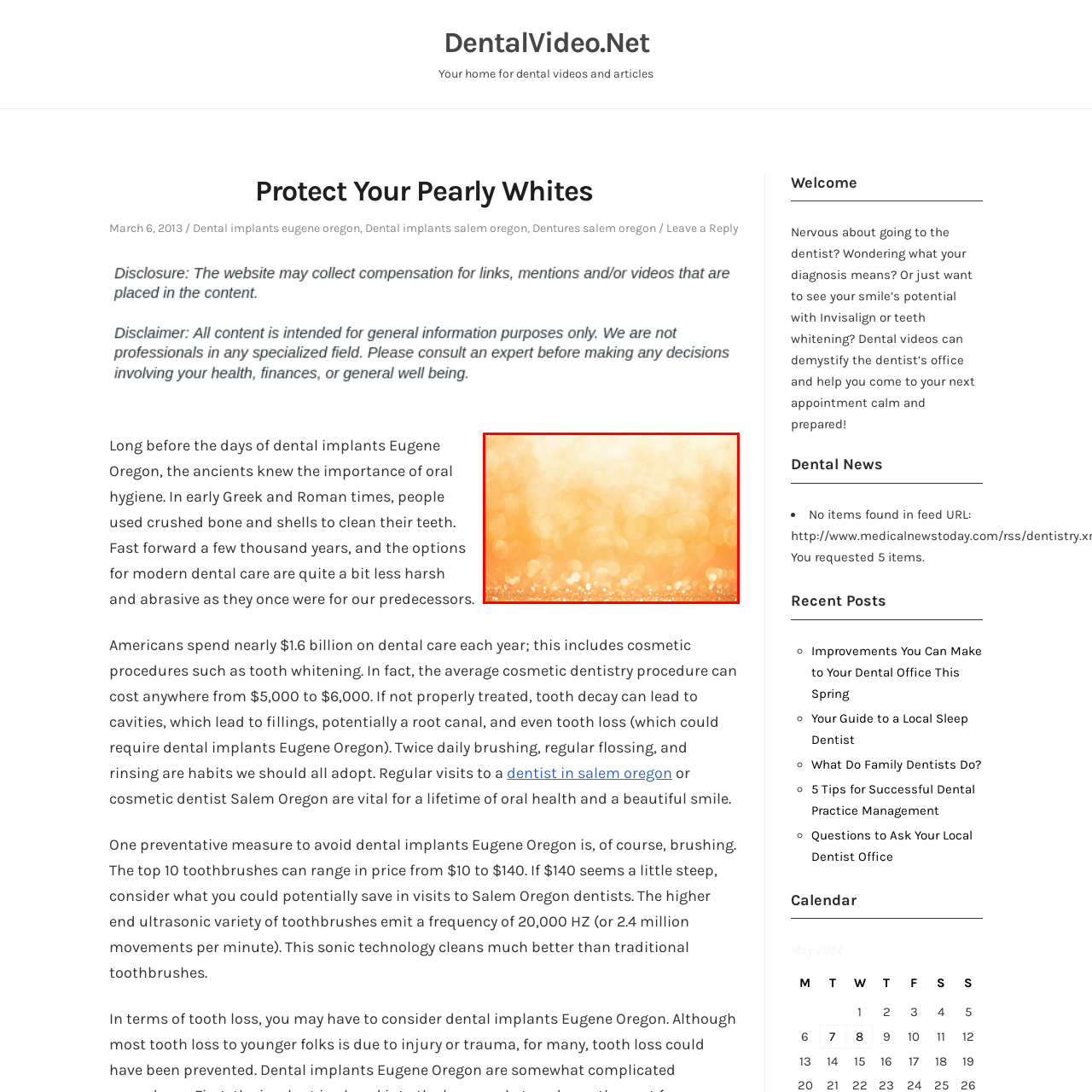Provide an in-depth description of the image within the red bounding box.

The image features a captivating background of soft, shimmering orange and golden hues, creating a dreamy and warm atmosphere. Delicate bokeh effects are prominent, with various light spots blending harmoniously, evoking feelings of warmth and comfort. This enchanting backdrop serves as a perfect complement to dental-related content, suggesting a sense of care and positivity associated with dental health and hygiene. Its vibrant yet gentle aesthetic could be used in promotional materials or articles focused on dental care, imparting an uplifting tone to the message about maintaining one’s pearly whites.